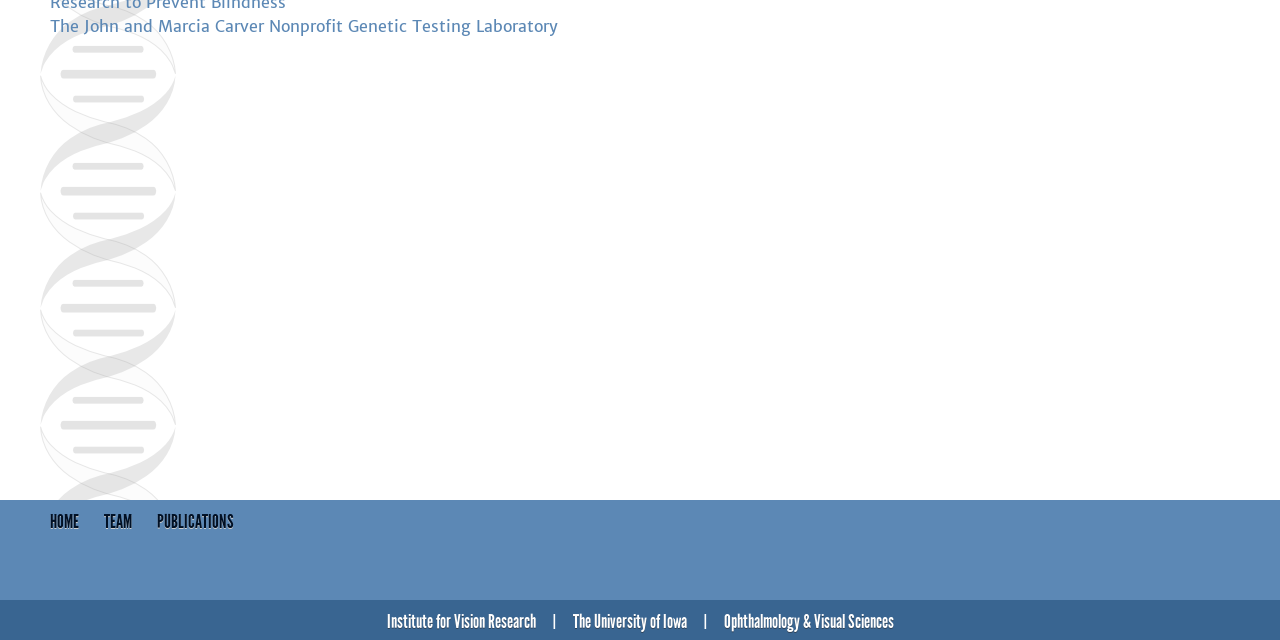From the webpage screenshot, predict the bounding box coordinates (top-left x, top-left y, bottom-right x, bottom-right y) for the UI element described here: Ophthalmology & Visual Sciences

[0.565, 0.953, 0.698, 0.989]